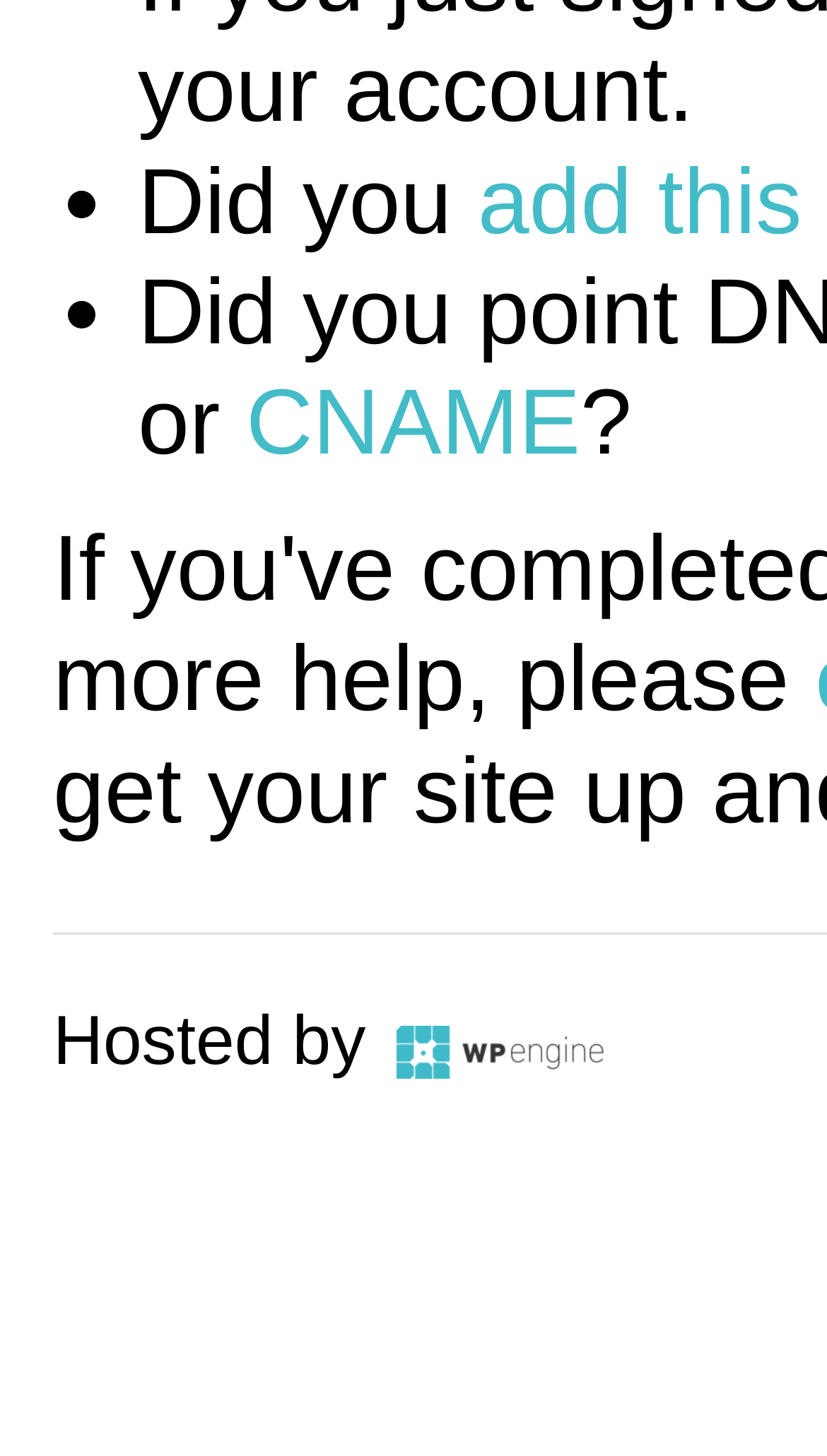Use a single word or phrase to respond to the question:
What is the first item in the list?

Did you